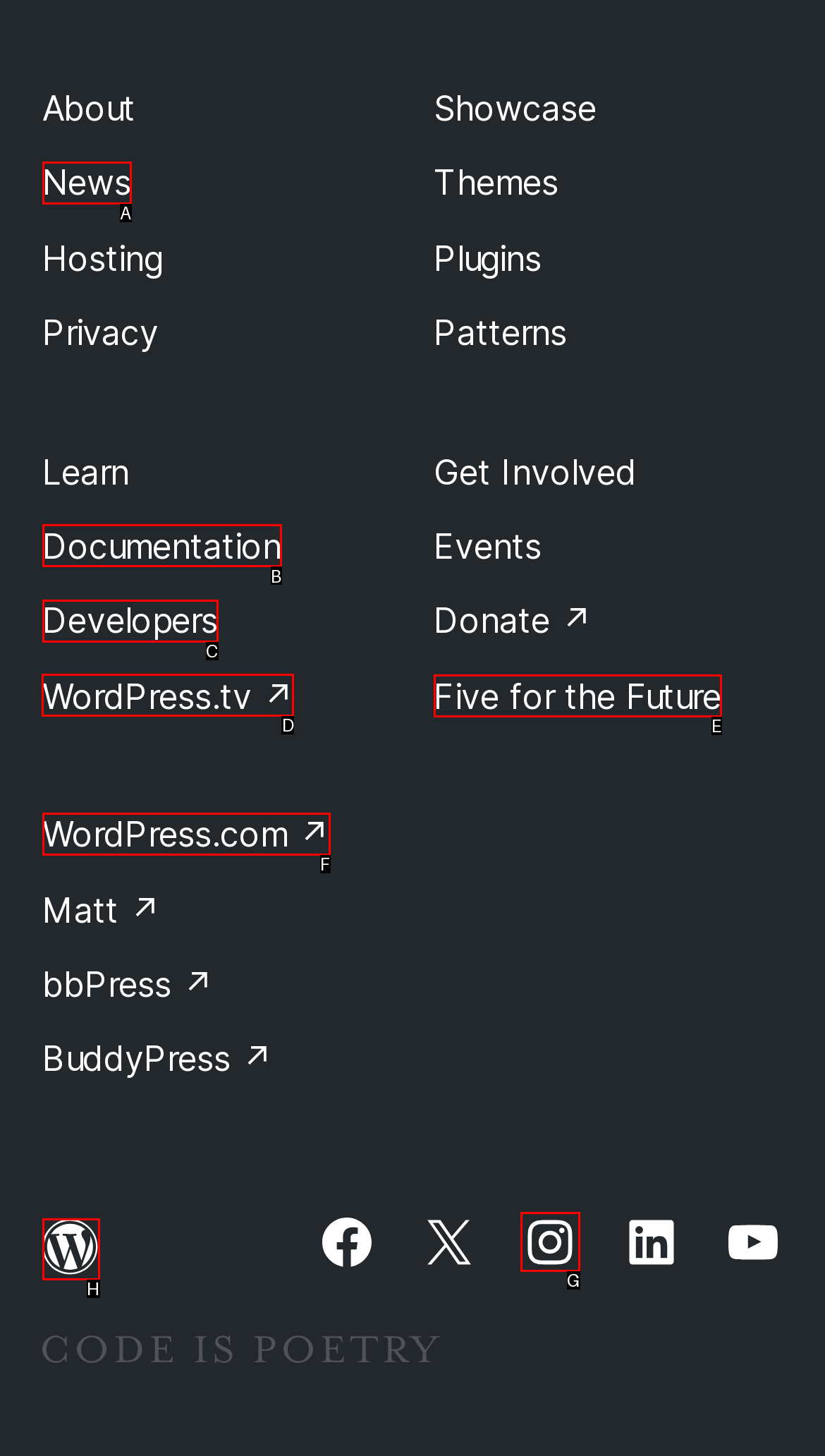Identify the correct HTML element to click to accomplish this task: Check out WordPress.tv
Respond with the letter corresponding to the correct choice.

D